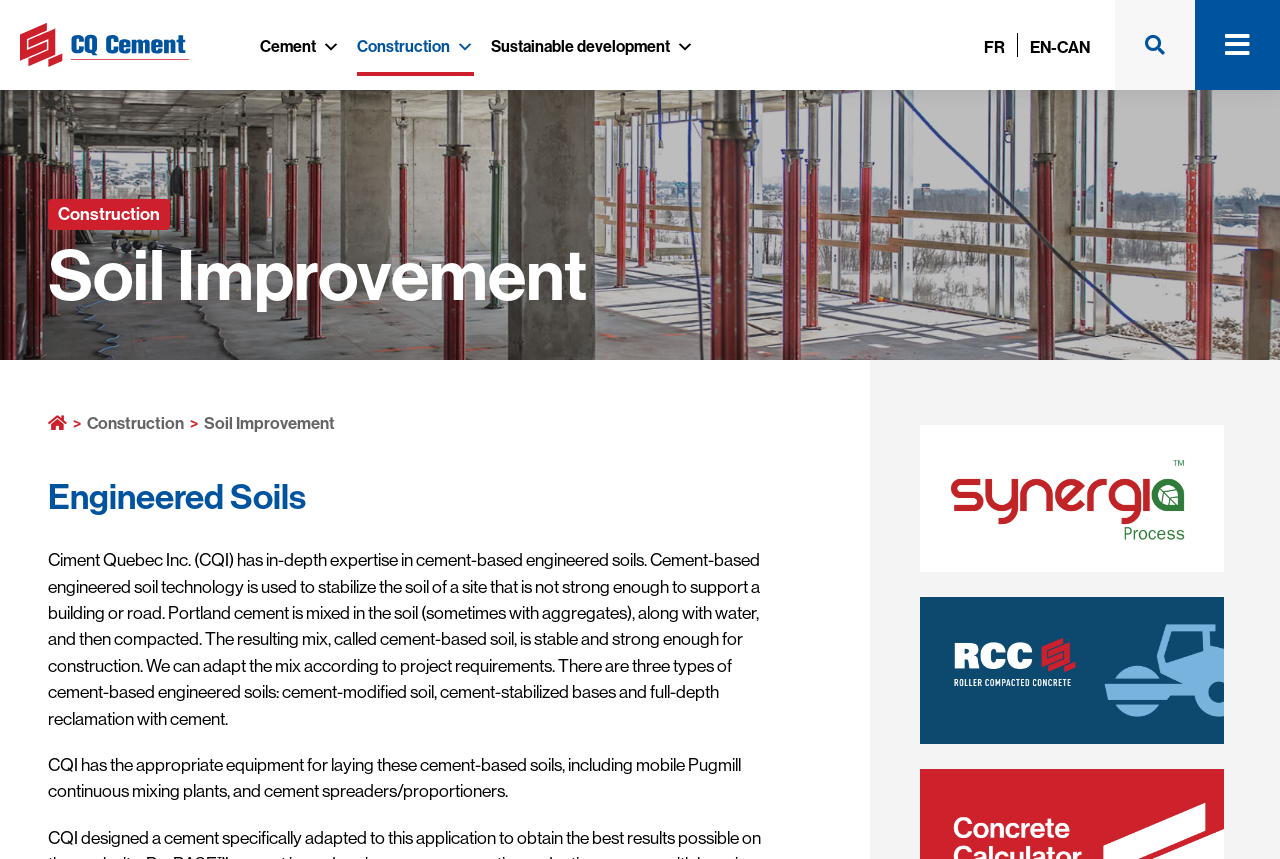Please find the bounding box coordinates in the format (top-left x, top-left y, bottom-right x, bottom-right y) for the given element description. Ensure the coordinates are floating point numbers between 0 and 1. Description: FR

[0.769, 0.039, 0.785, 0.066]